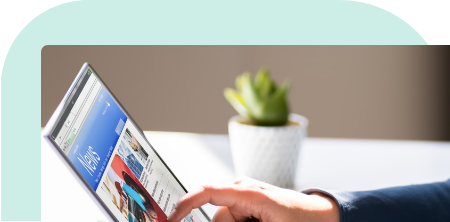Based on the image, please respond to the question with as much detail as possible:
What type of topics are featured on the webpage?

The webpage displays various articles and features, indicating that it focuses on lifestyle or health-related topics, which is evident from the clarity and detail of the webpage and the light-colored background that emphasizes the content.